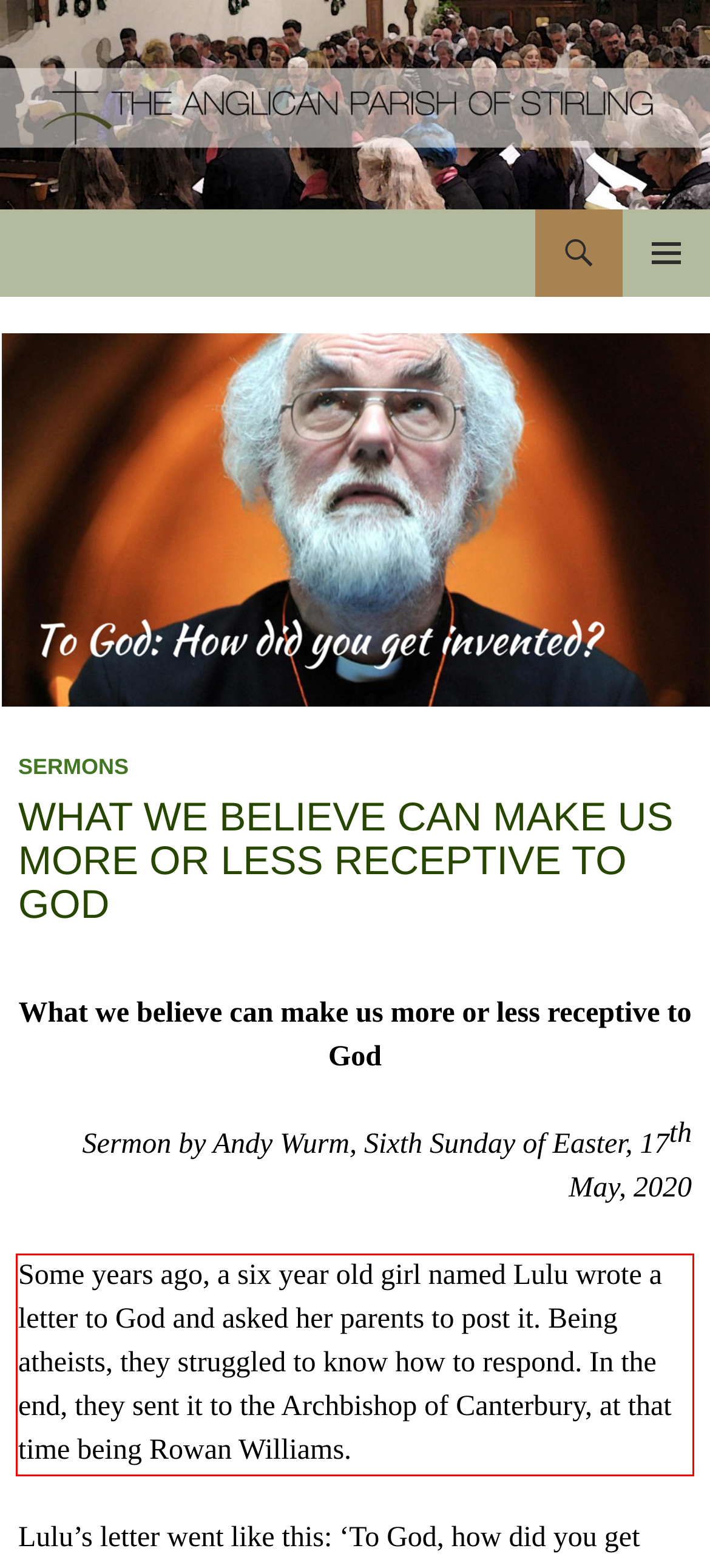Identify and transcribe the text content enclosed by the red bounding box in the given screenshot.

Some years ago, a six year old girl named Lulu wrote a letter to God and asked her parents to post it. Being atheists, they struggled to know how to respond. In the end, they sent it to the Archbishop of Canterbury, at that time being Rowan Williams.